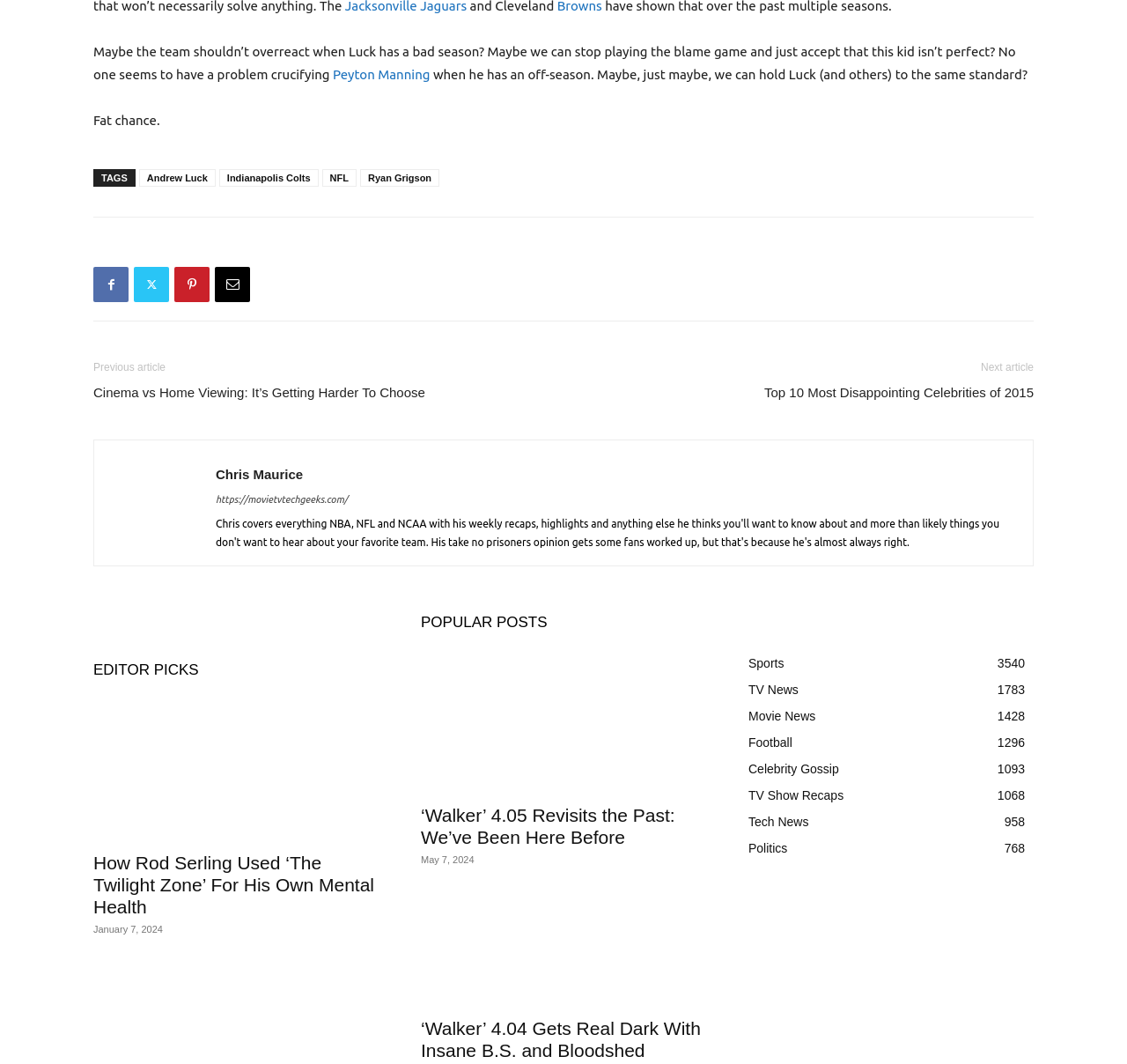What is the purpose of the 'Previous article' and 'Next article' links?
Using the image provided, answer with just one word or phrase.

Navigation